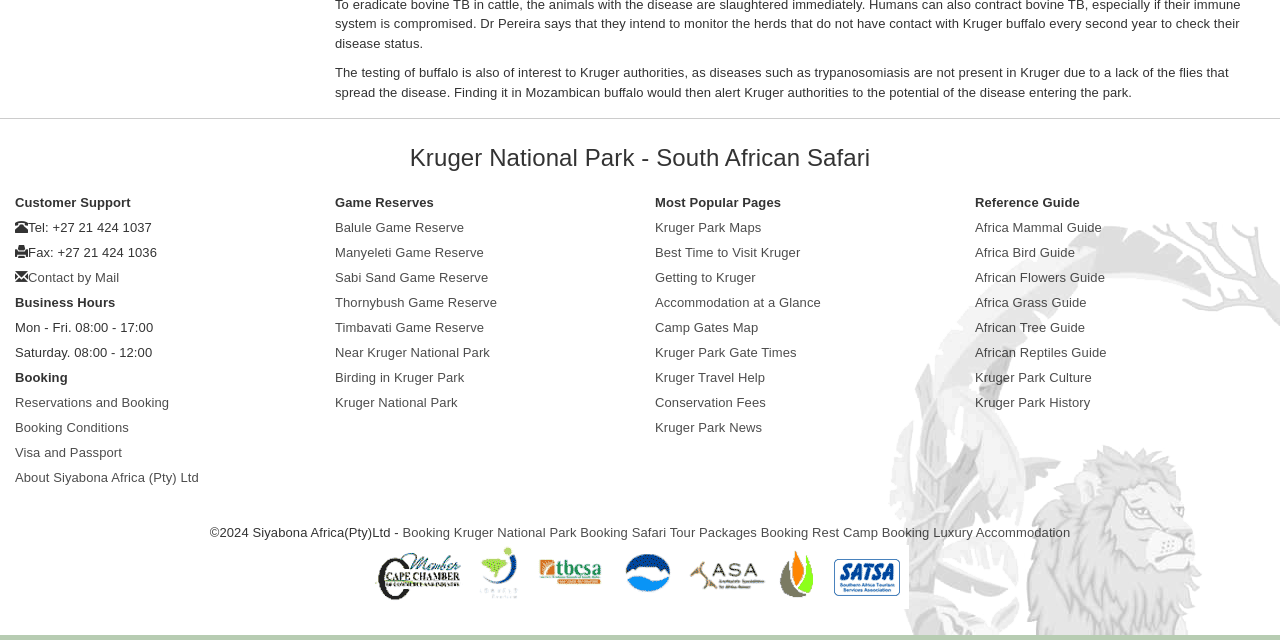Based on the provided description, "Near Kruger National Park", find the bounding box of the corresponding UI element in the screenshot.

[0.262, 0.539, 0.383, 0.563]